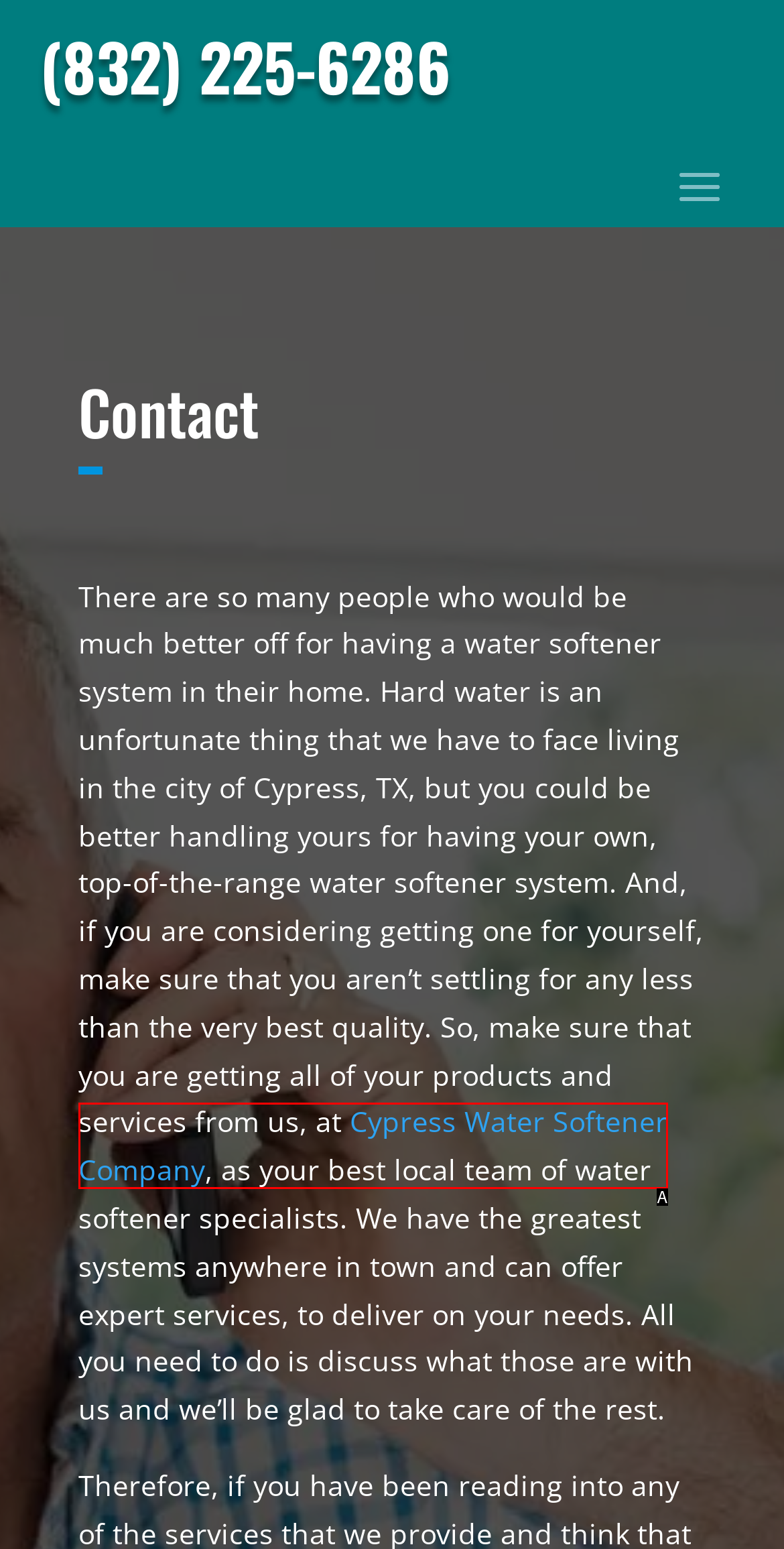Using the description: MORE FROM AUTHOR, find the HTML element that matches it. Answer with the letter of the chosen option.

None